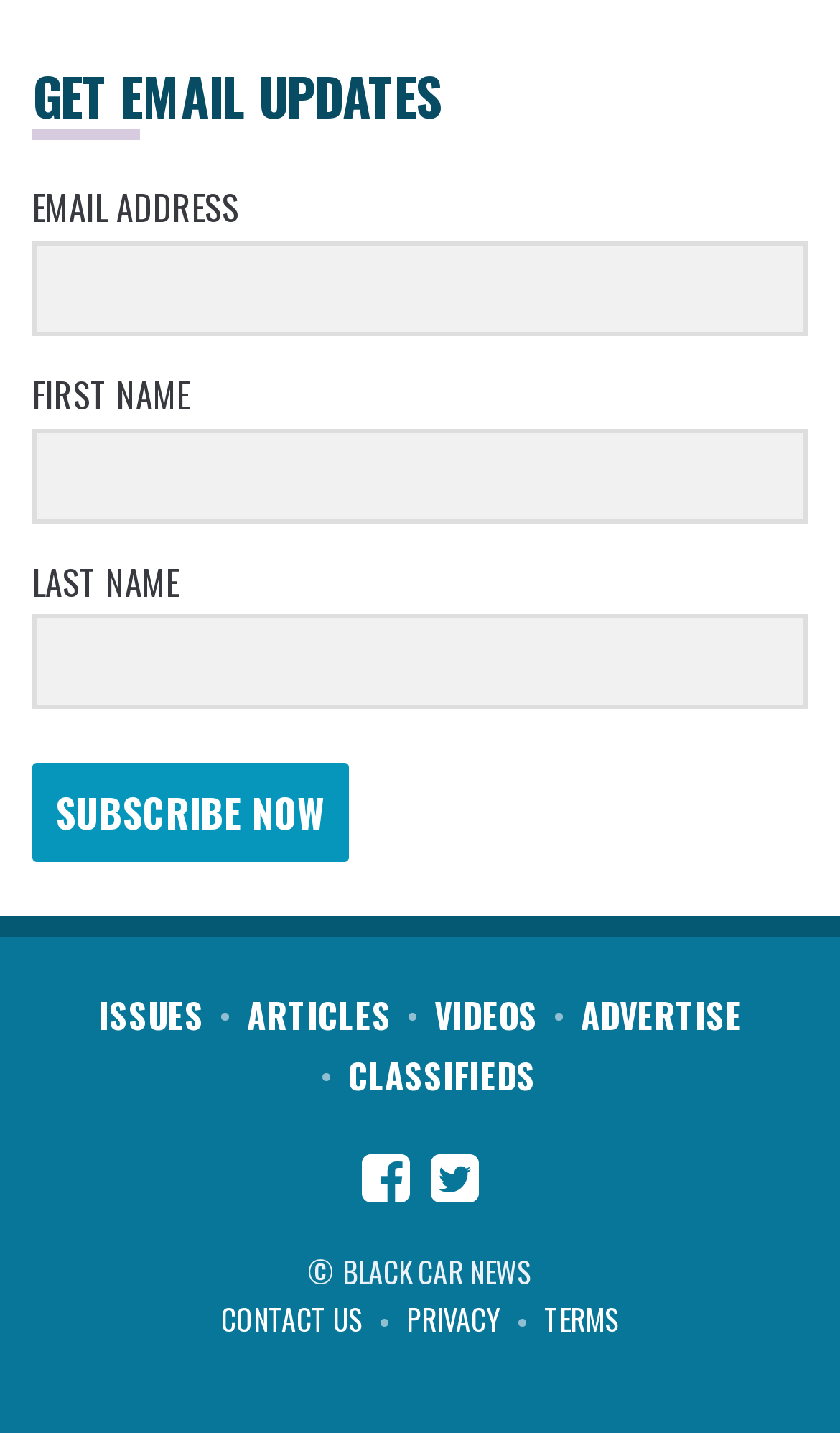How can users contact the website administrators?
Analyze the image and deliver a detailed answer to the question.

The 'CONTACT US' link is located at the bottom of the page, suggesting that users can click on it to contact the website administrators for any queries or feedback.